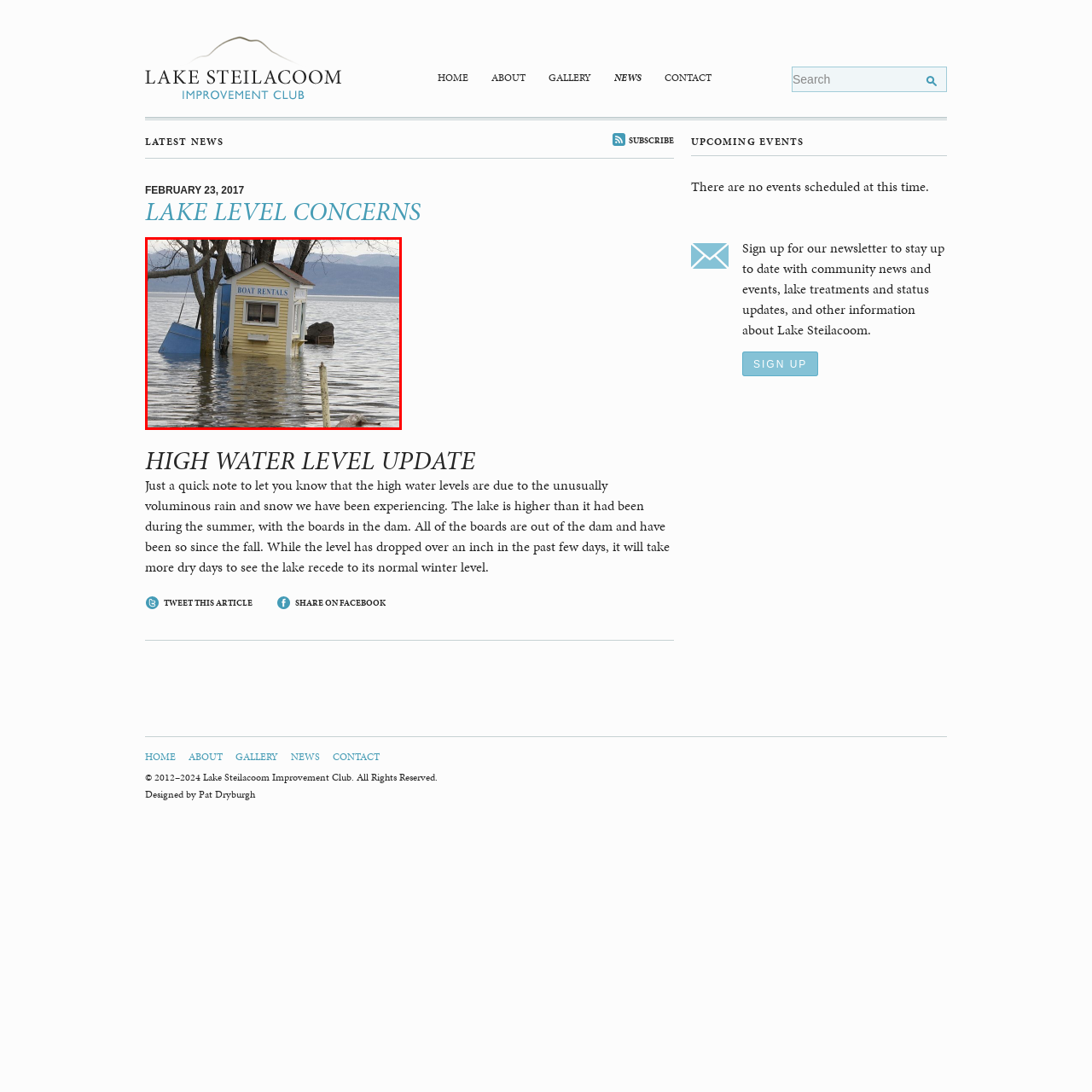What is written on the sign of the shack?
View the portion of the image encircled by the red bounding box and give a one-word or short phrase answer.

BOAT RENTALS